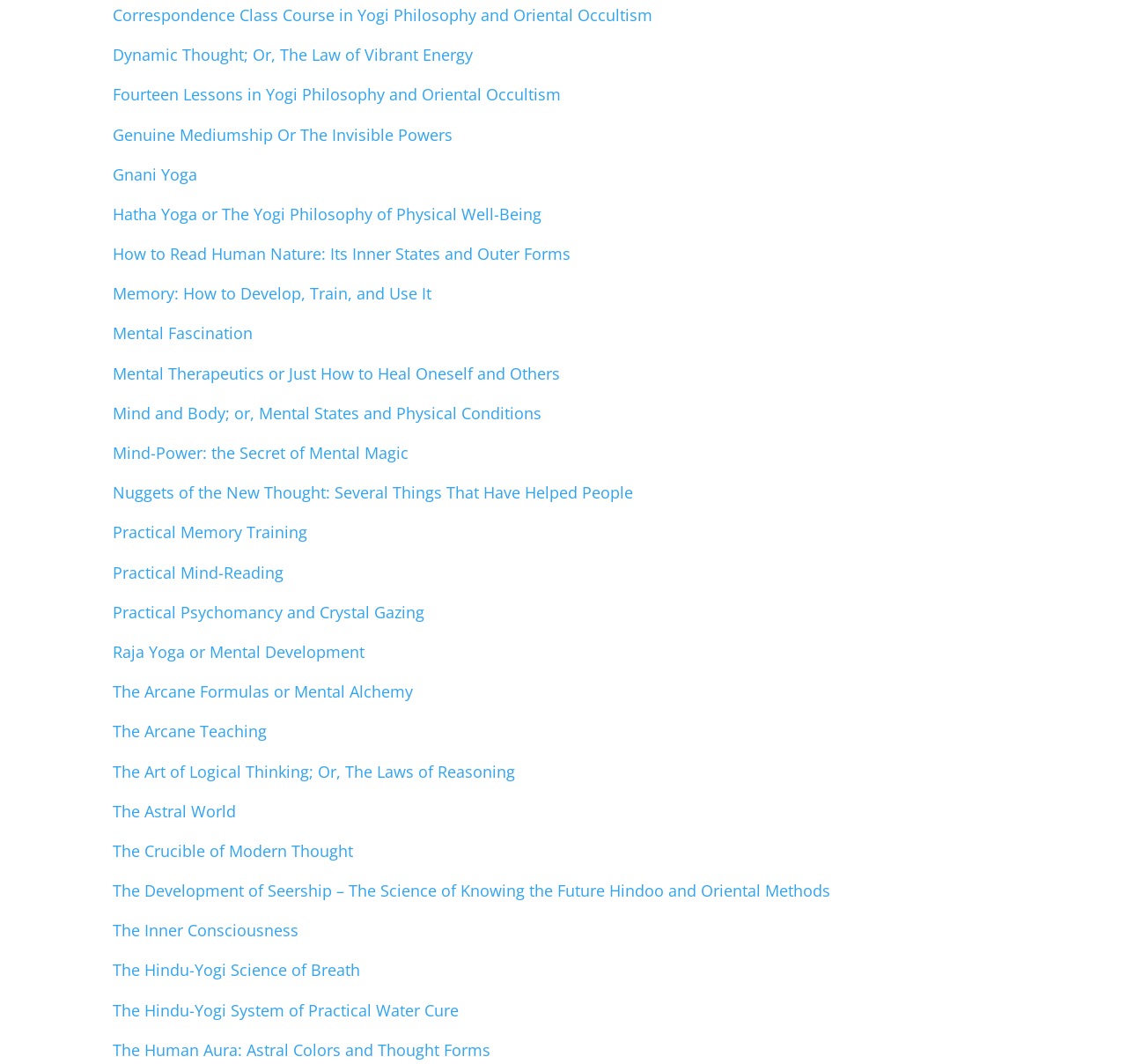What is the title of the first link?
Refer to the image and respond with a one-word or short-phrase answer.

Correspondence Class Course in Yogi Philosophy and Oriental Occultism